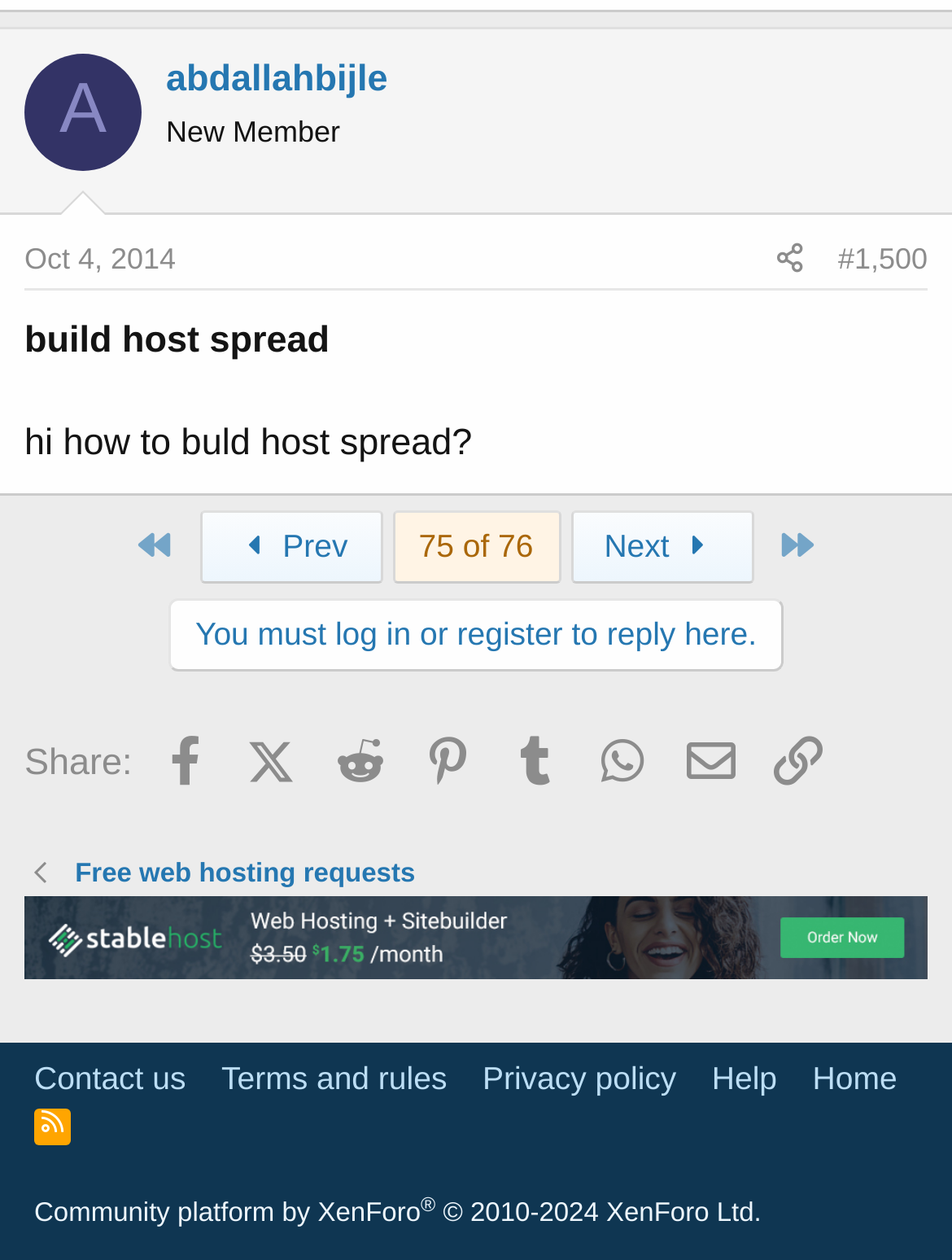What is the topic of the post?
We need a detailed and meticulous answer to the question.

The topic of the post can be found in the StaticText element with the text 'build host spread' which is a child of the article element. This text is likely the title or subject of the post.